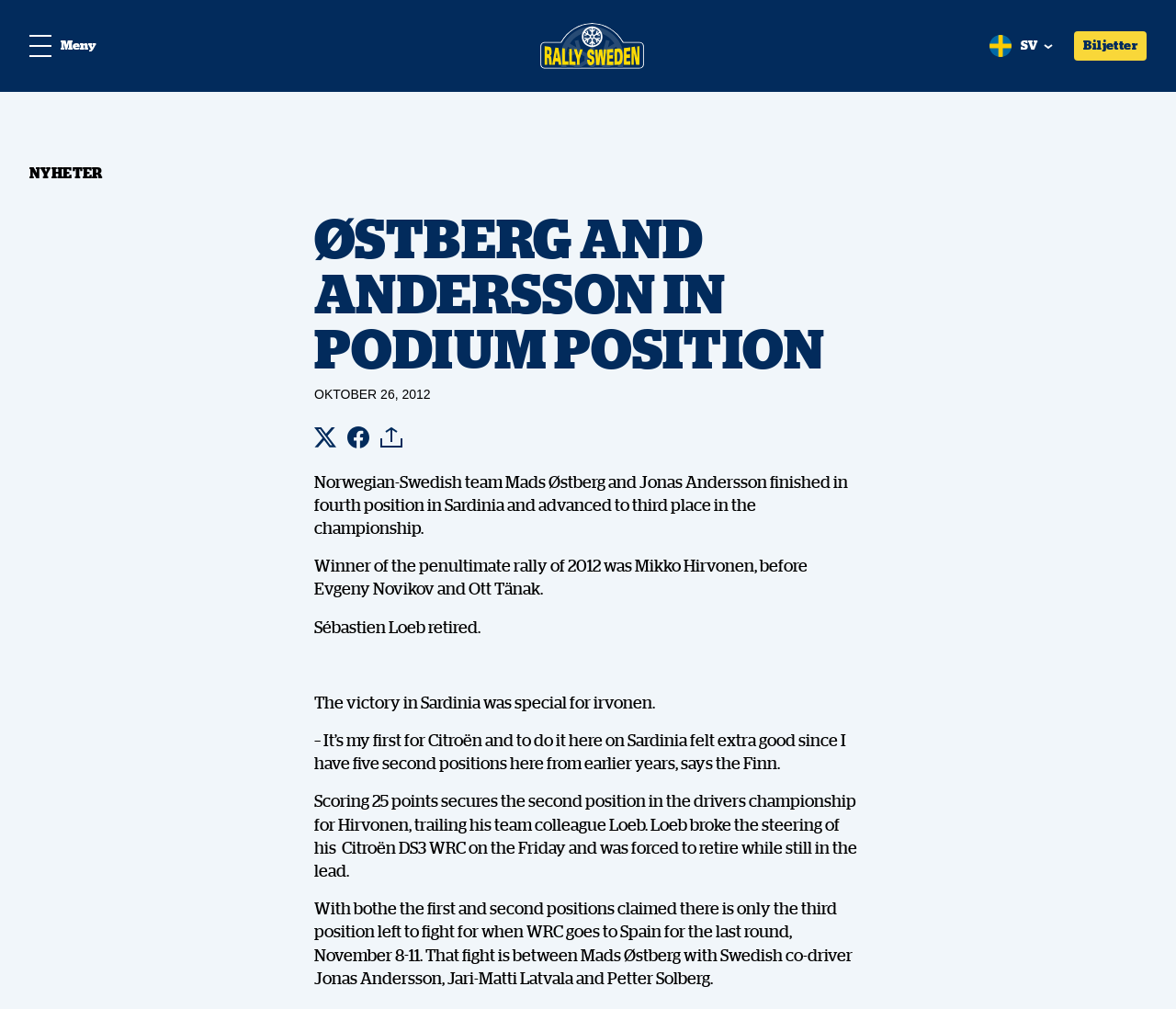What is the name of the team colleague of Mikko Hirvonen?
Can you provide an in-depth and detailed response to the question?

According to the webpage, Mikko Hirvonen's team colleague is Sébastien Loeb, who broke the steering of his Citroën DS3 WRC on the Friday and was forced to retire while still in the lead.